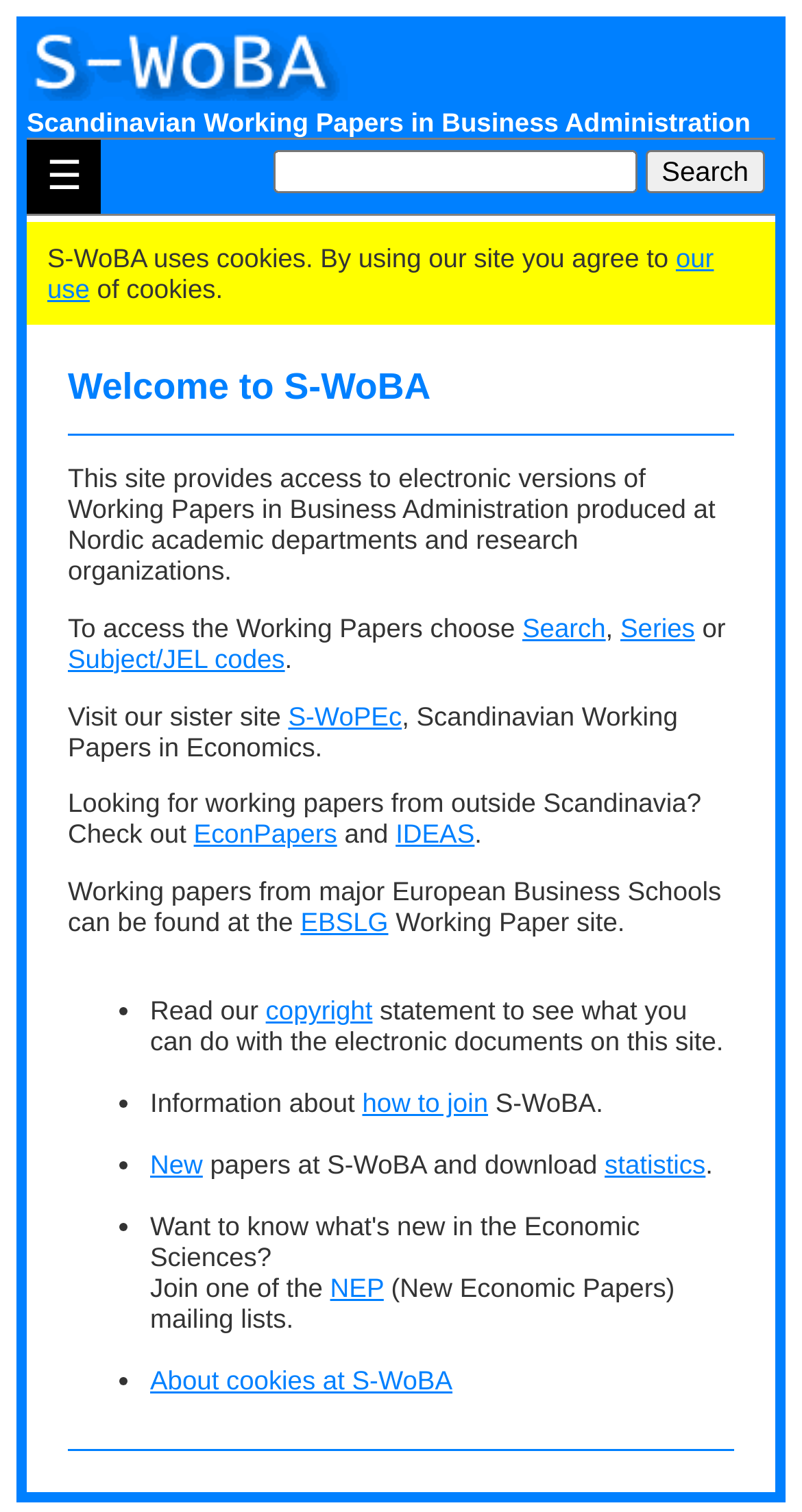What is the purpose of this website?
Kindly offer a comprehensive and detailed response to the question.

Based on the webpage content, it appears that the website provides access to electronic versions of Working Papers in Business Administration produced at Nordic academic departments and research organizations. The website allows users to search, browse, and access these working papers.